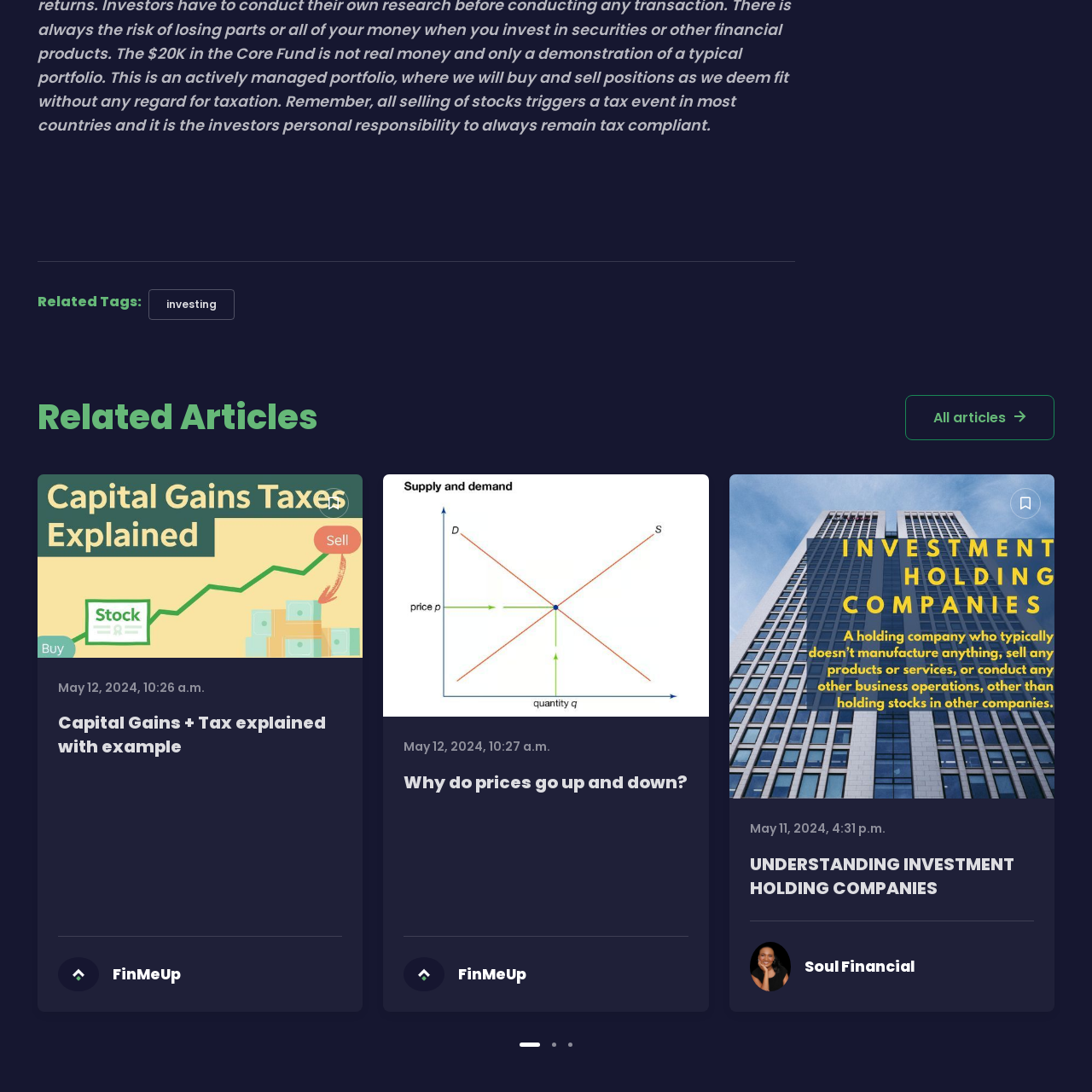What is the purpose of the image?
Direct your attention to the image marked by the red bounding box and provide a detailed answer based on the visual details available.

The caption states that the image is designed to engage readers and provide a thematic representation of the content, which aims to clarify complex financial concepts, making it a visual gateway to understanding vital concepts in the realm of finance and investment.